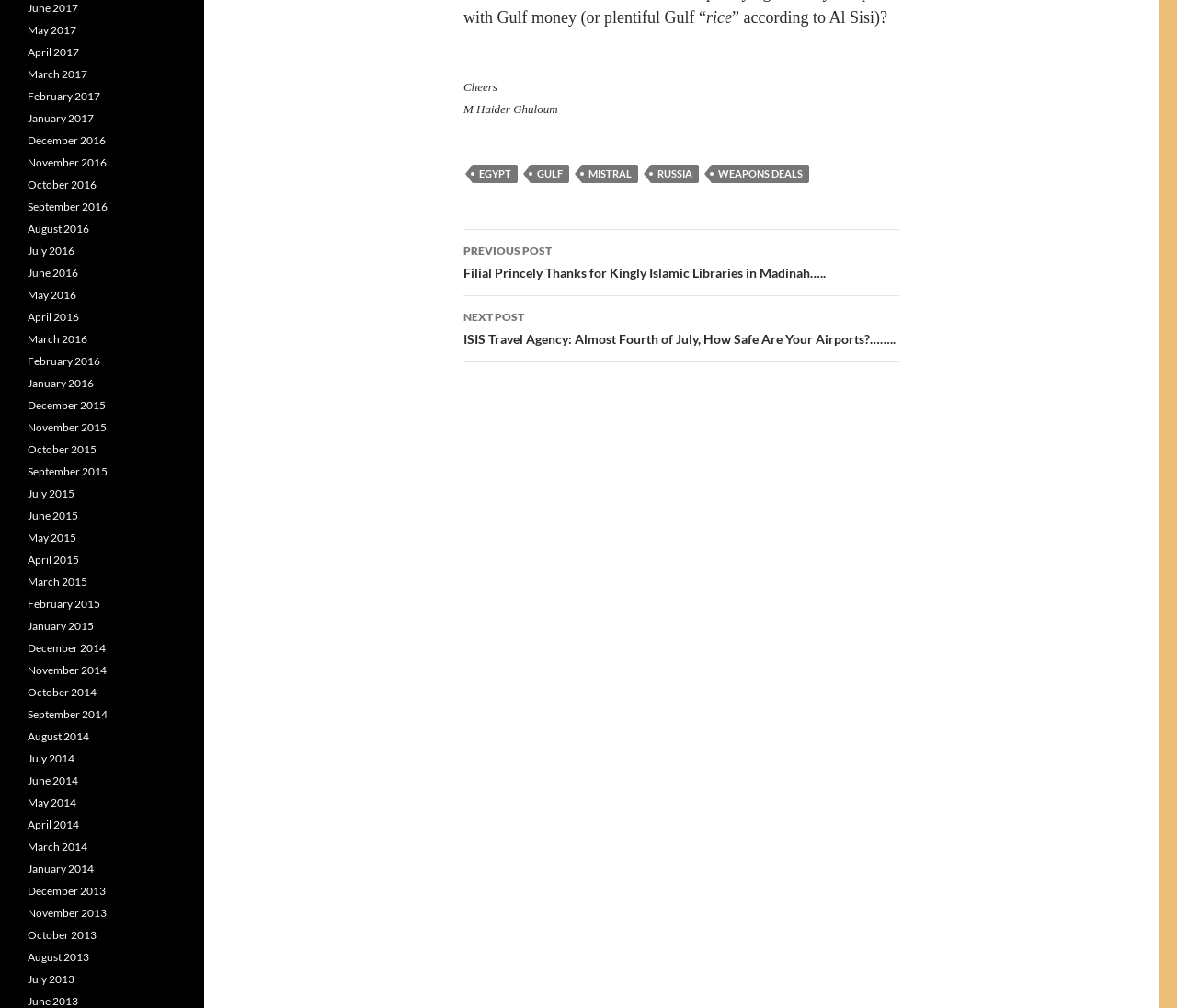What are the categories listed in the footer?
Identify the answer in the screenshot and reply with a single word or phrase.

EGYPT, GULF, MISTRAL, RUSSIA, WEAPONS DEALS